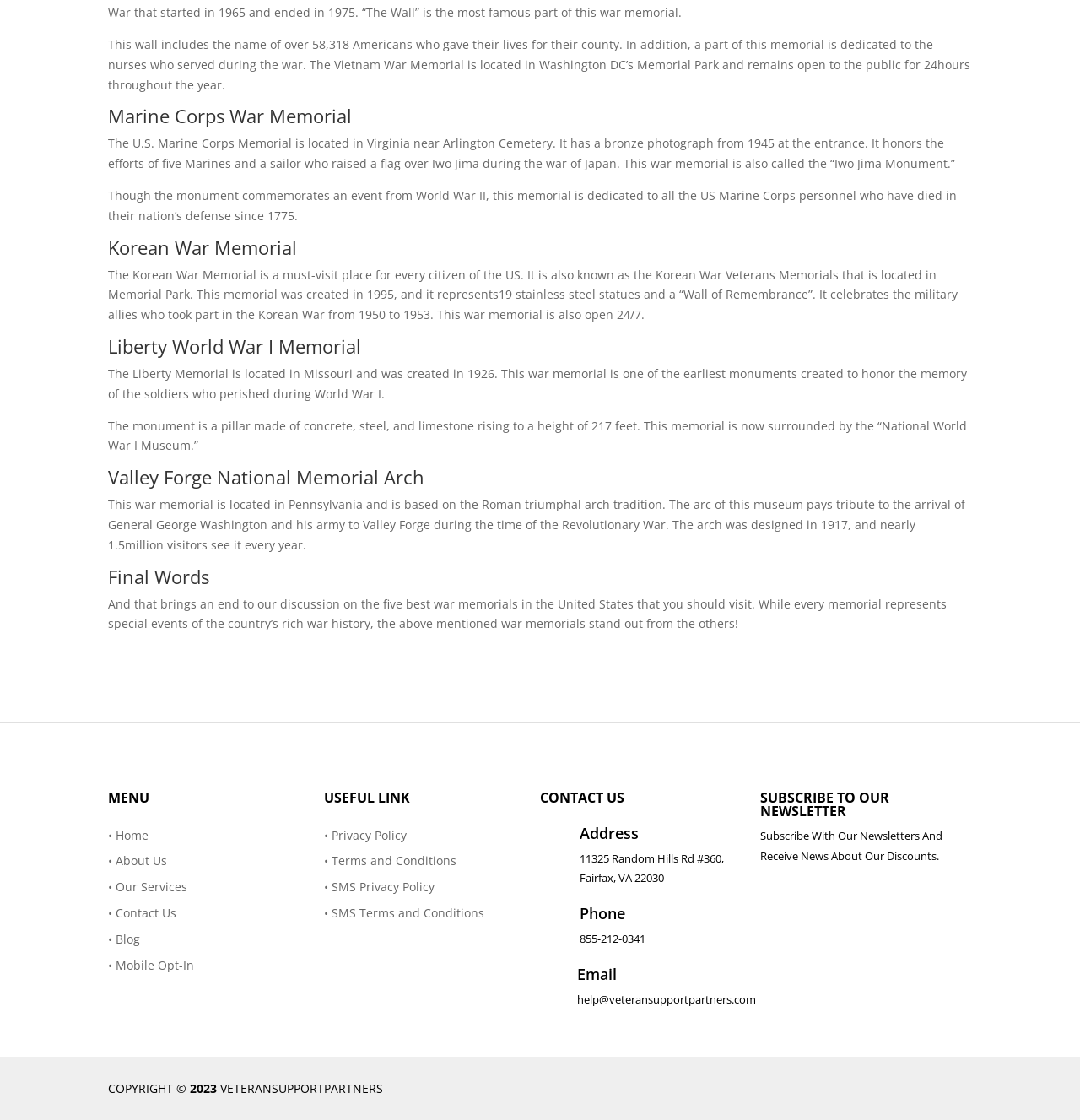Please determine the bounding box coordinates of the element to click on in order to accomplish the following task: "Read 'Privacy Policy'". Ensure the coordinates are four float numbers ranging from 0 to 1, i.e., [left, top, right, bottom].

[0.3, 0.738, 0.377, 0.753]